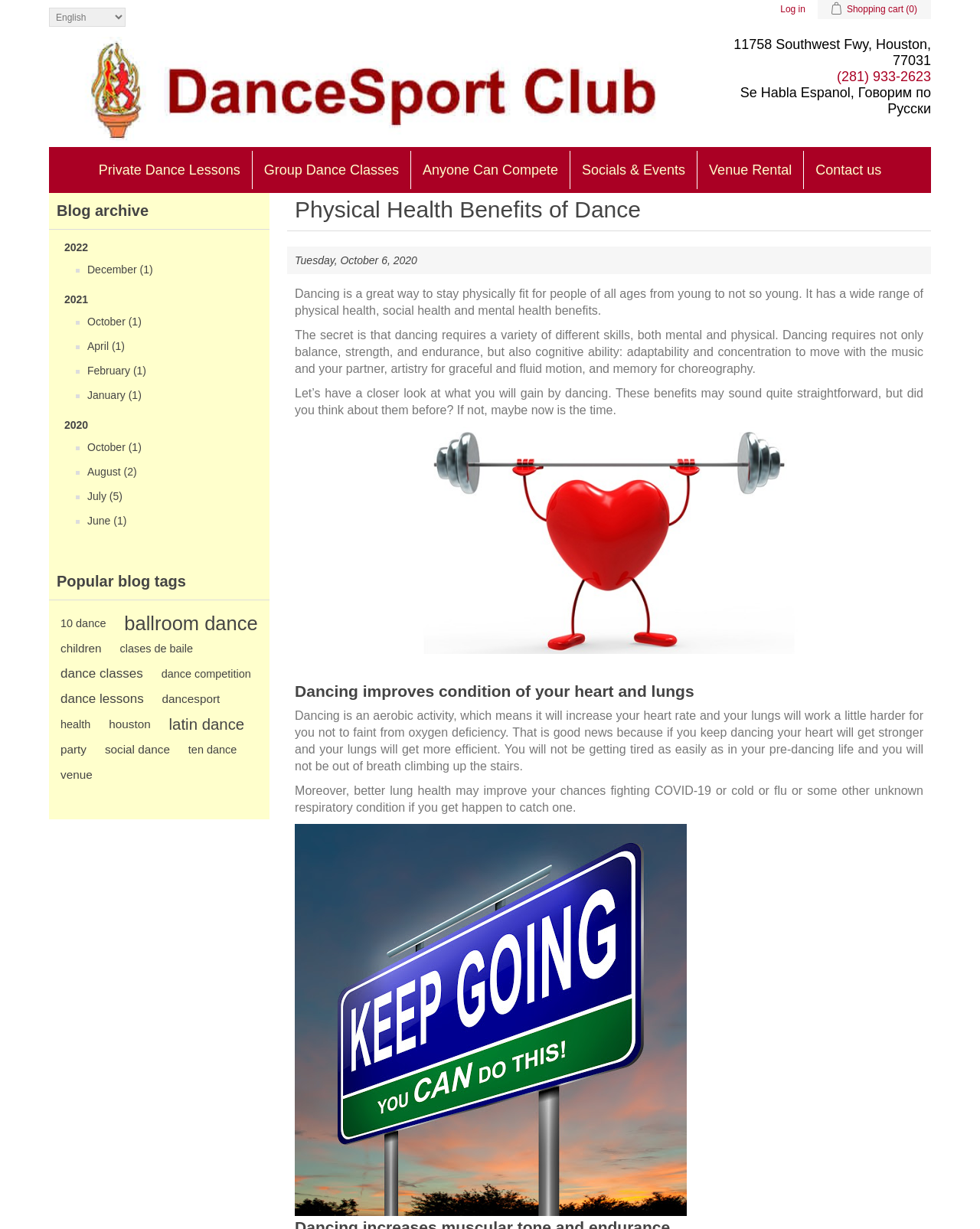Locate the bounding box coordinates of the clickable area to execute the instruction: "Contact us". Provide the coordinates as four float numbers between 0 and 1, represented as [left, top, right, bottom].

[0.828, 0.123, 0.903, 0.154]